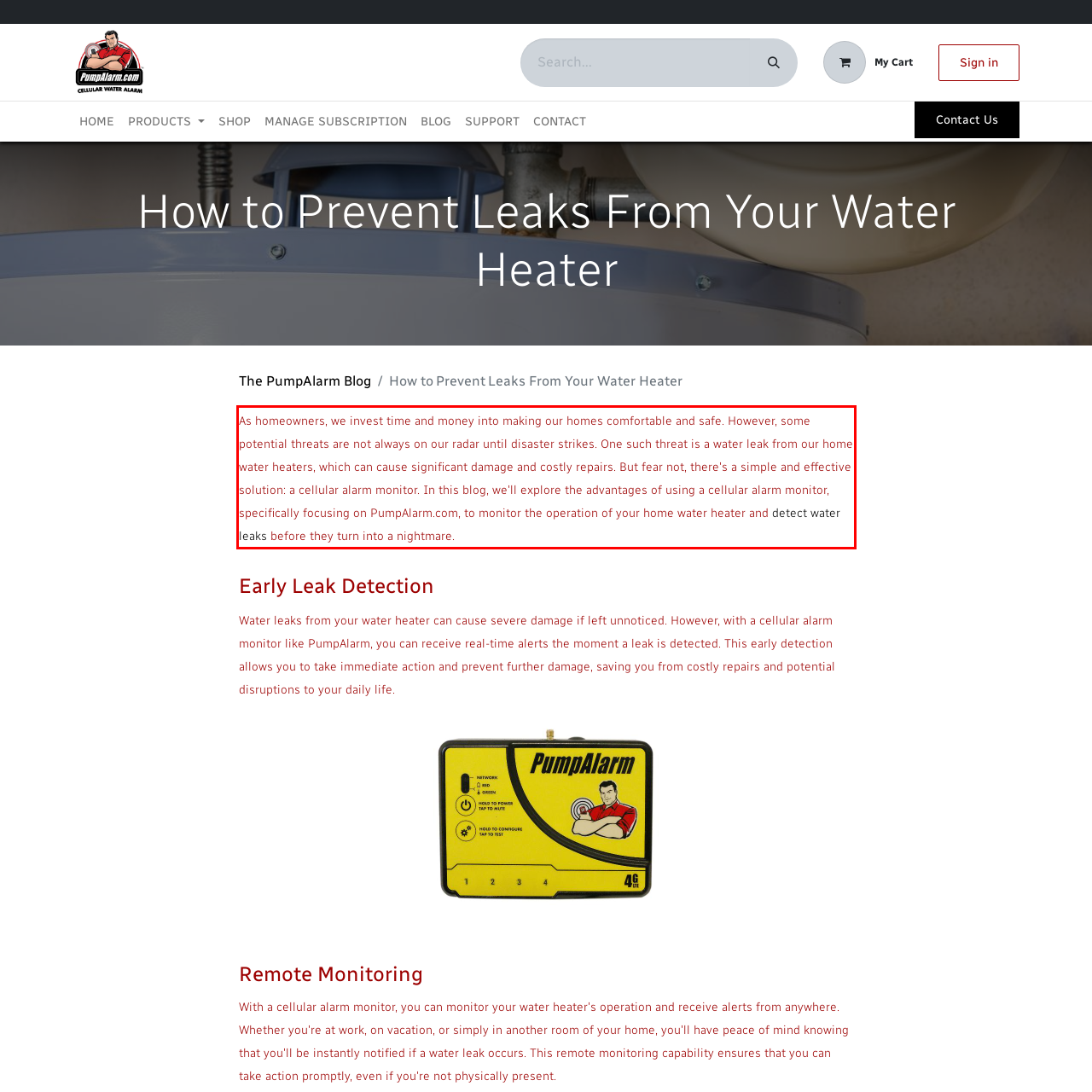The screenshot provided shows a webpage with a red bounding box. Apply OCR to the text within this red bounding box and provide the extracted content.

As homeowners, we invest time and money into making our homes comfortable and safe. However, some potential threats are not always on our radar until disaster strikes. One such threat is a water leak from our home water heaters, which can cause significant damage and costly repairs. But fear not, there's a simple and effective solution: a cellular alarm monitor. In this blog, we'll explore the advantages of using a cellular alarm monitor, specifically focusing on PumpAlarm.com, to monitor the operation of your home water heater and detect water leaks before they turn into a nightmare.